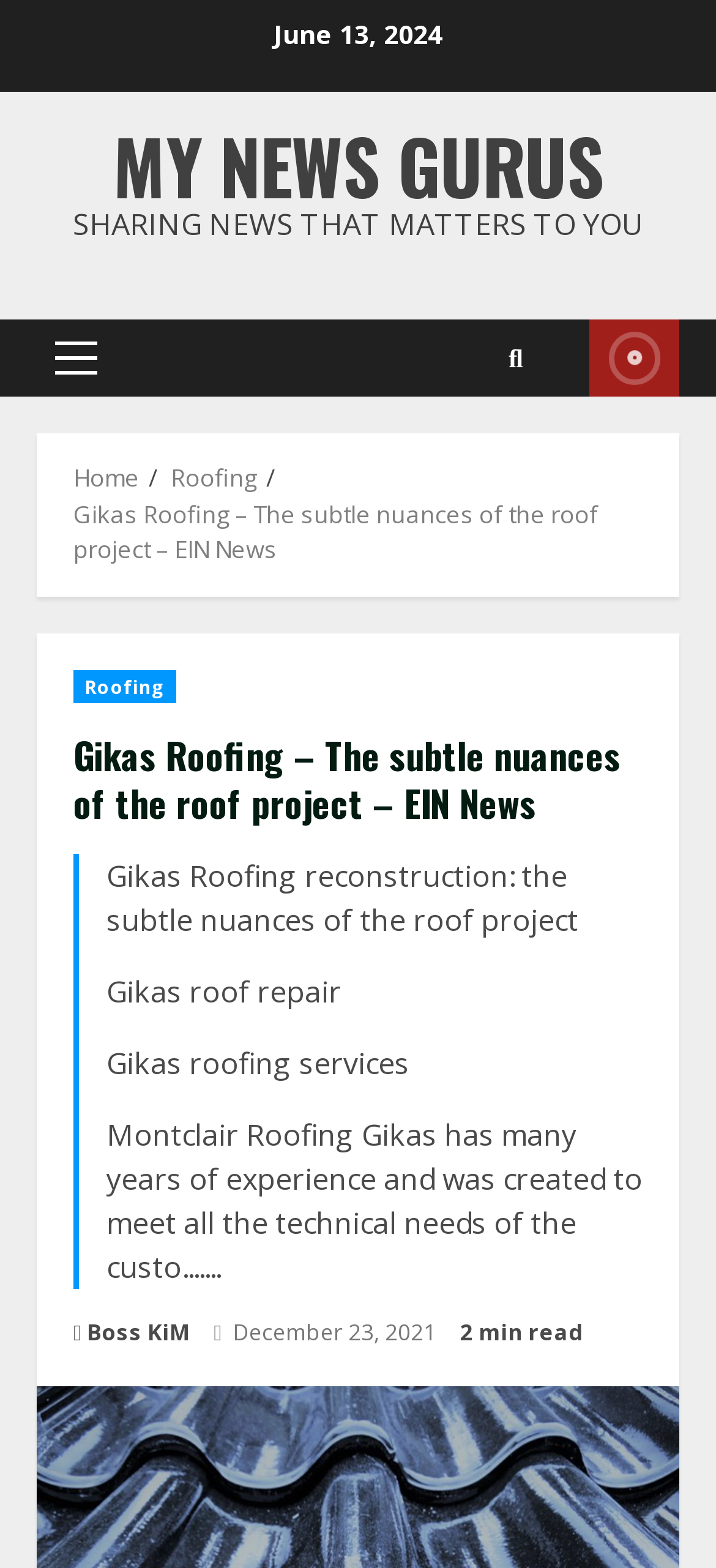Find the bounding box coordinates of the element you need to click on to perform this action: 'Read about Gikas Roofing services'. The coordinates should be represented by four float values between 0 and 1, in the format [left, top, right, bottom].

[0.149, 0.665, 0.572, 0.69]